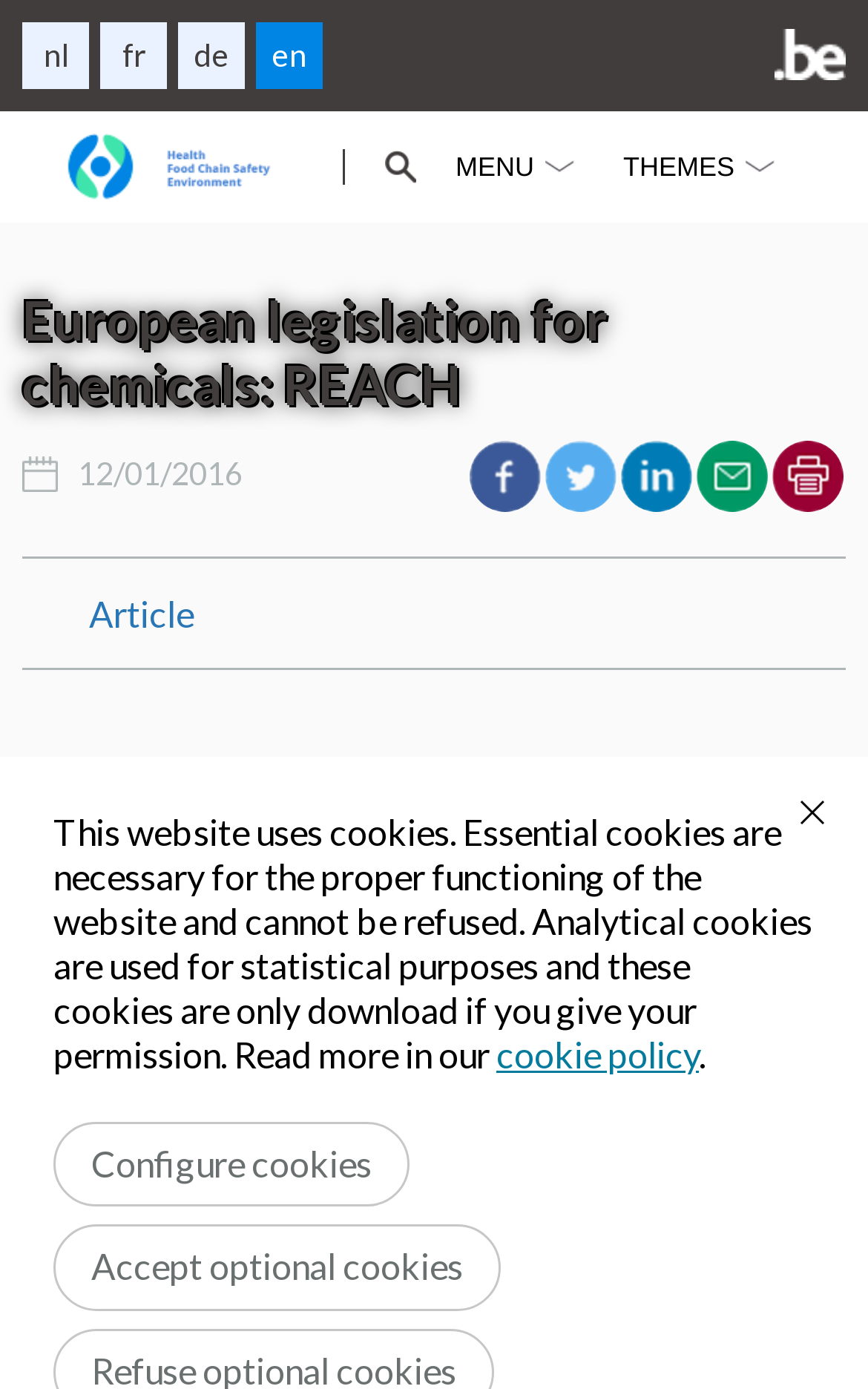Please extract the title of the webpage.

European legislation for chemicals: REACH